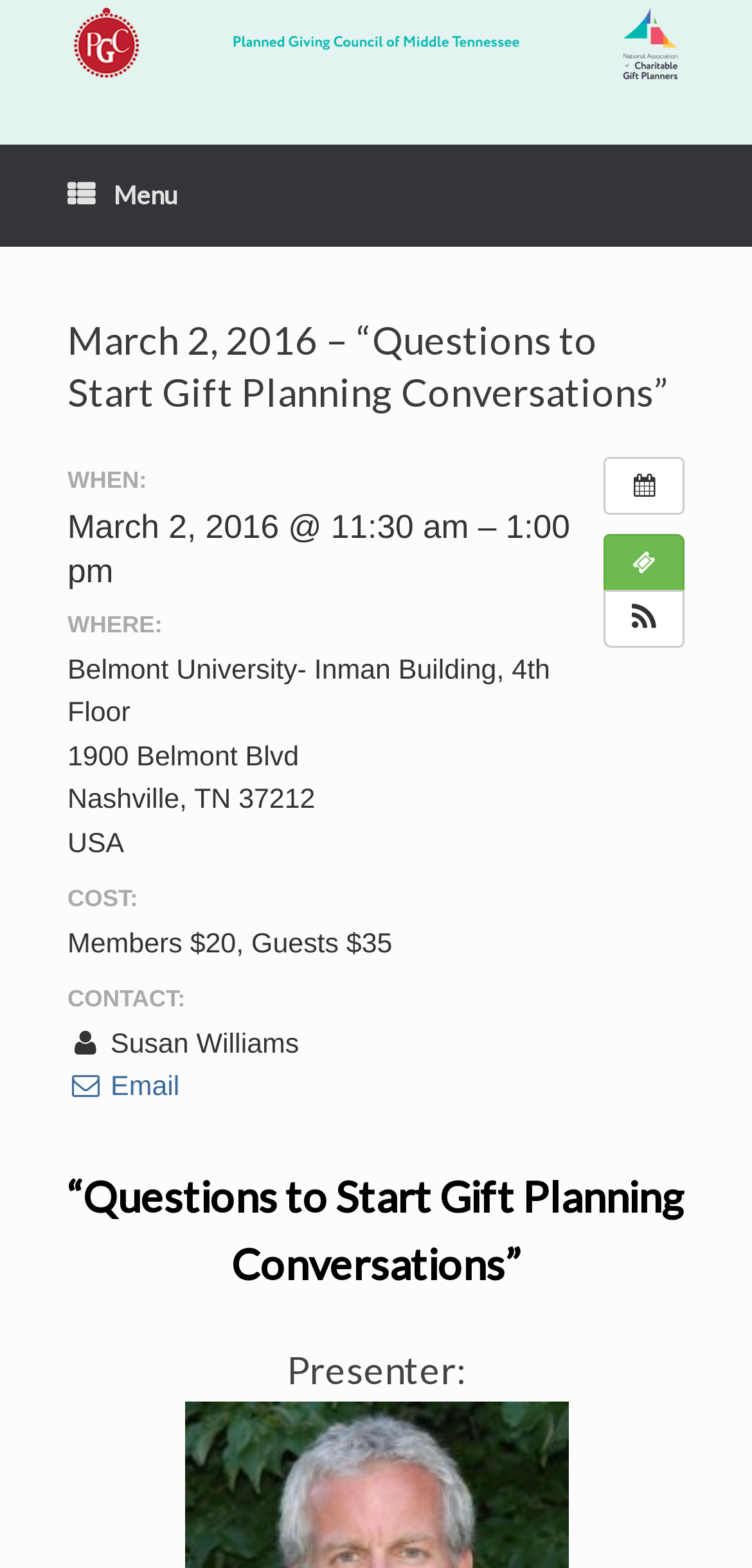Answer the question below with a single word or a brief phrase: 
Where is the event being held?

Belmont University- Inman Building, 4th Floor